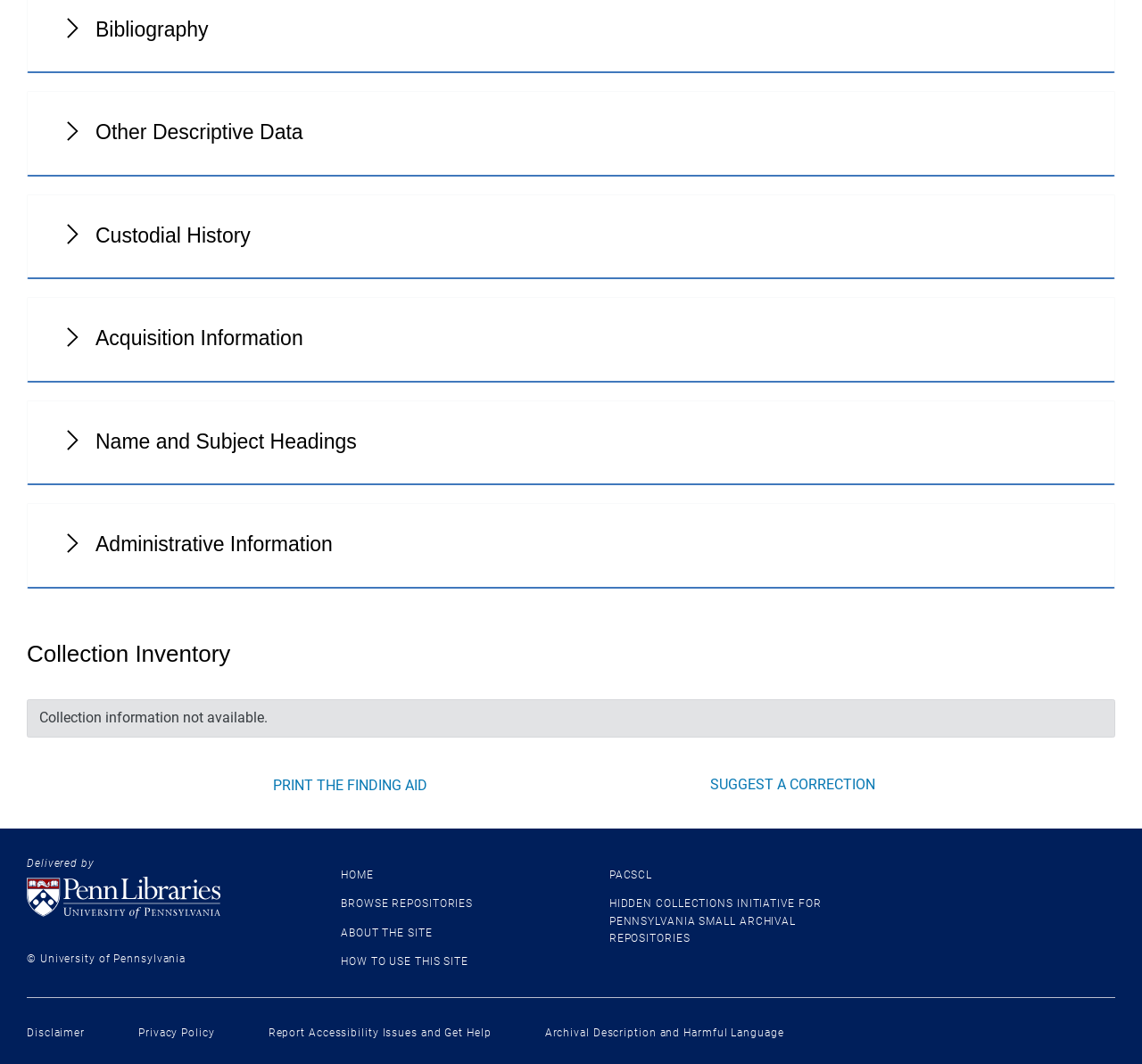Pinpoint the bounding box coordinates of the clickable element needed to complete the instruction: "Report Accessibility Issues and Get Help". The coordinates should be provided as four float numbers between 0 and 1: [left, top, right, bottom].

[0.235, 0.965, 0.43, 0.976]